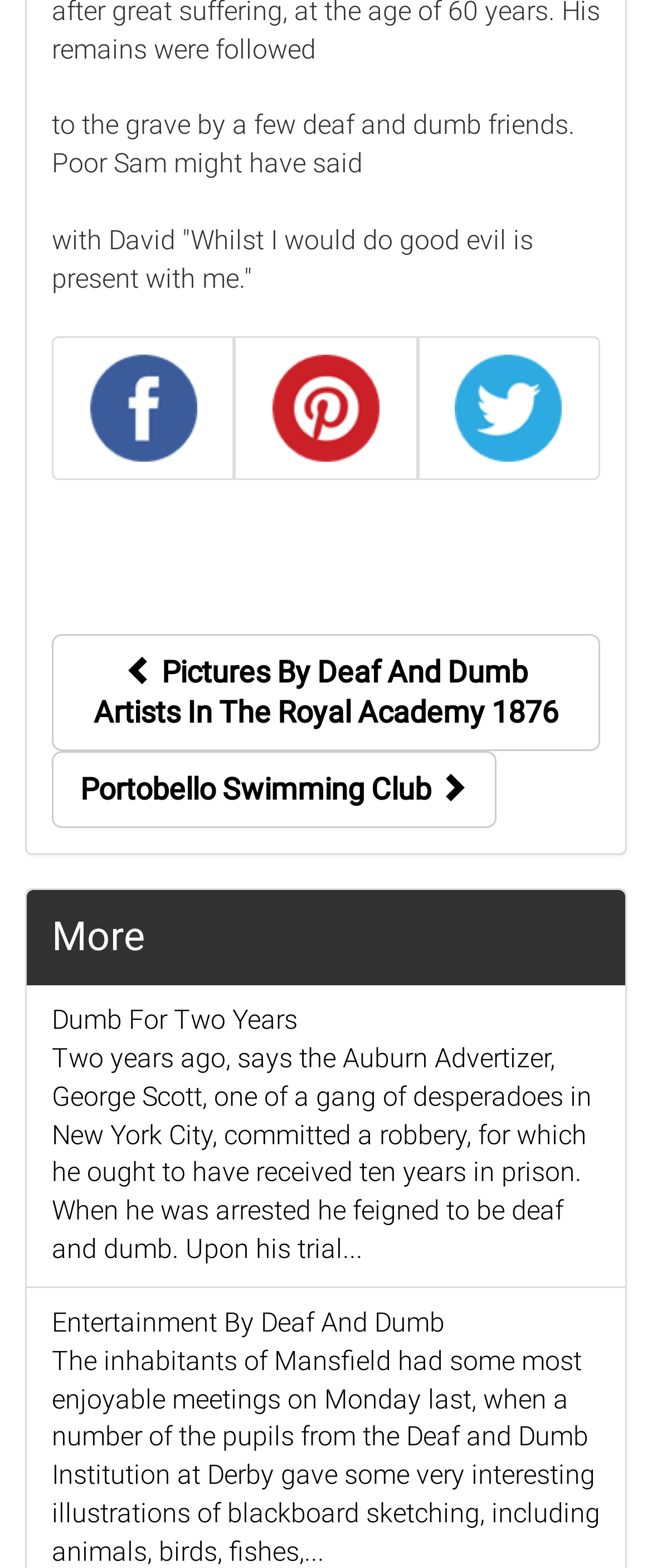Using the description: "Portobello Swimming Club", determine the UI element's bounding box coordinates. Ensure the coordinates are in the format of four float numbers between 0 and 1, i.e., [left, top, right, bottom].

[0.079, 0.479, 0.762, 0.528]